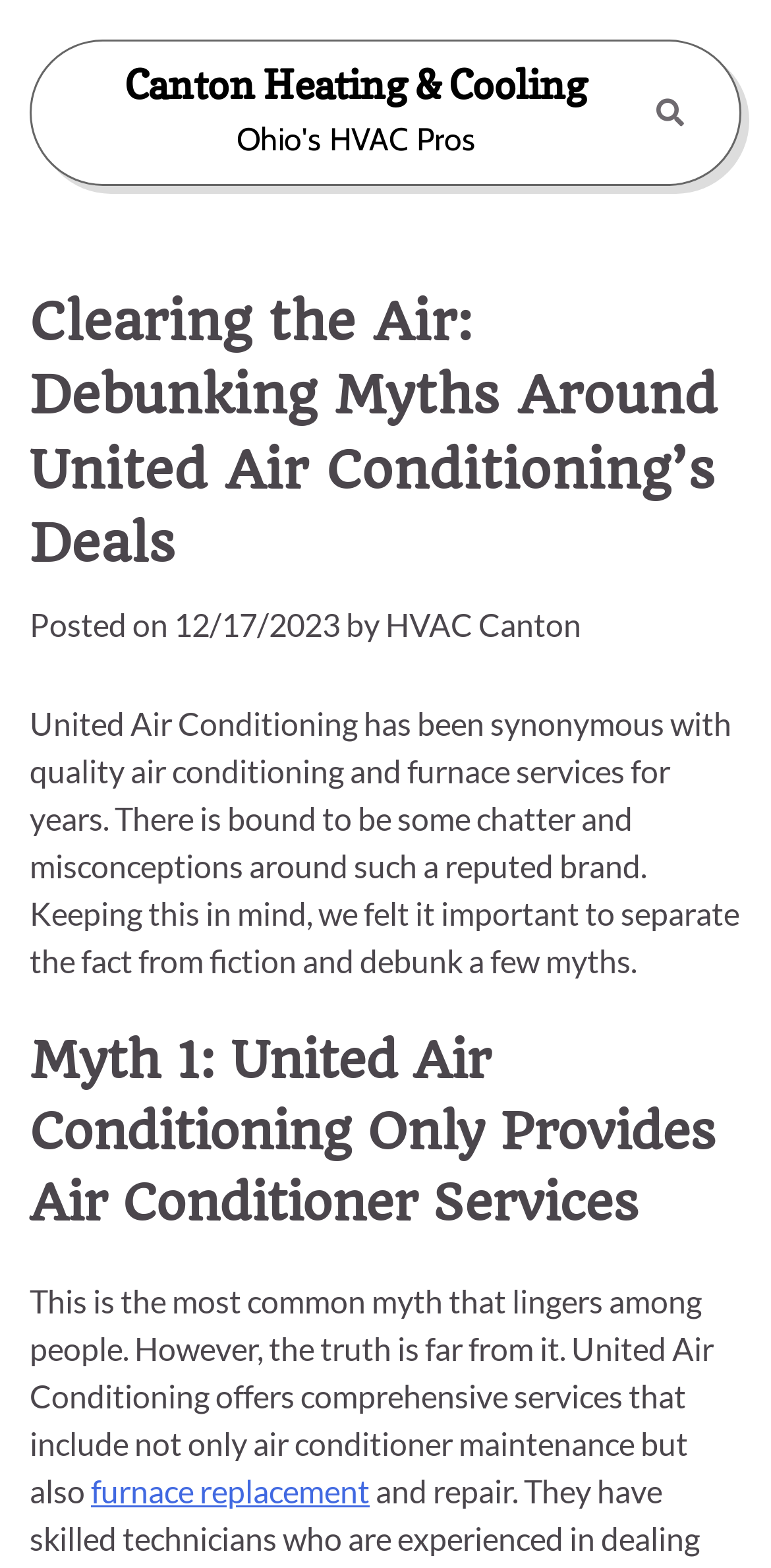What is the myth being debunked in the first section?
Examine the image and provide an in-depth answer to the question.

The first section of the webpage is debunking a myth, which is titled as 'Myth 1: United Air Conditioning Only Provides Air Conditioner Services', indicating that the myth being debunked is that United Air Conditioning only provides air conditioner services.